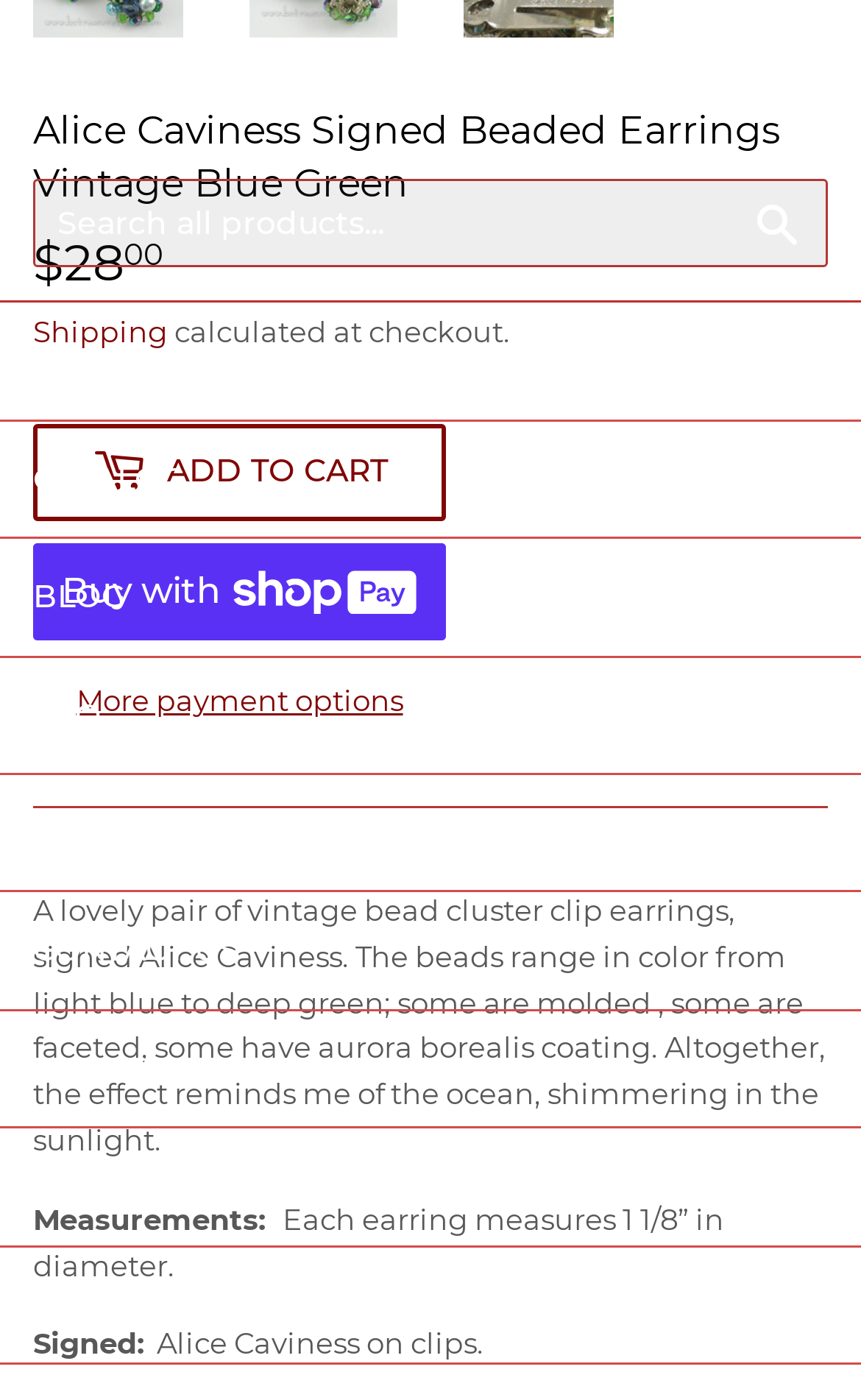Carefully observe the image and respond to the question with a detailed answer:
What is the price of the earrings?

The price of the earrings is mentioned in the StaticText element with the text '$28.00' located at [0.19, 0.165, 0.385, 0.209].